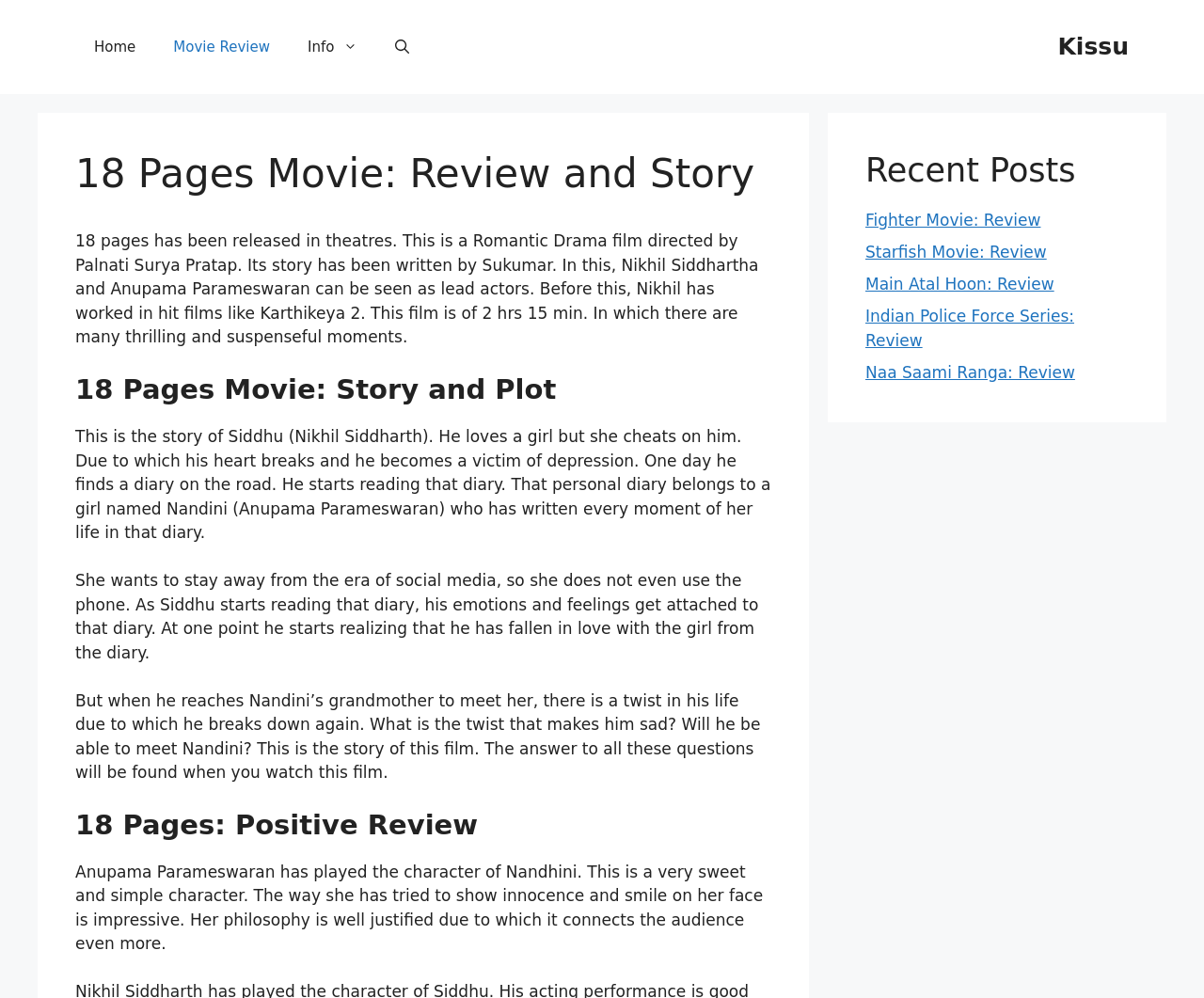Given the webpage screenshot and the description, determine the bounding box coordinates (top-left x, top-left y, bottom-right x, bottom-right y) that define the location of the UI element matching this description: Indian Police Force Series: Review

[0.719, 0.307, 0.892, 0.35]